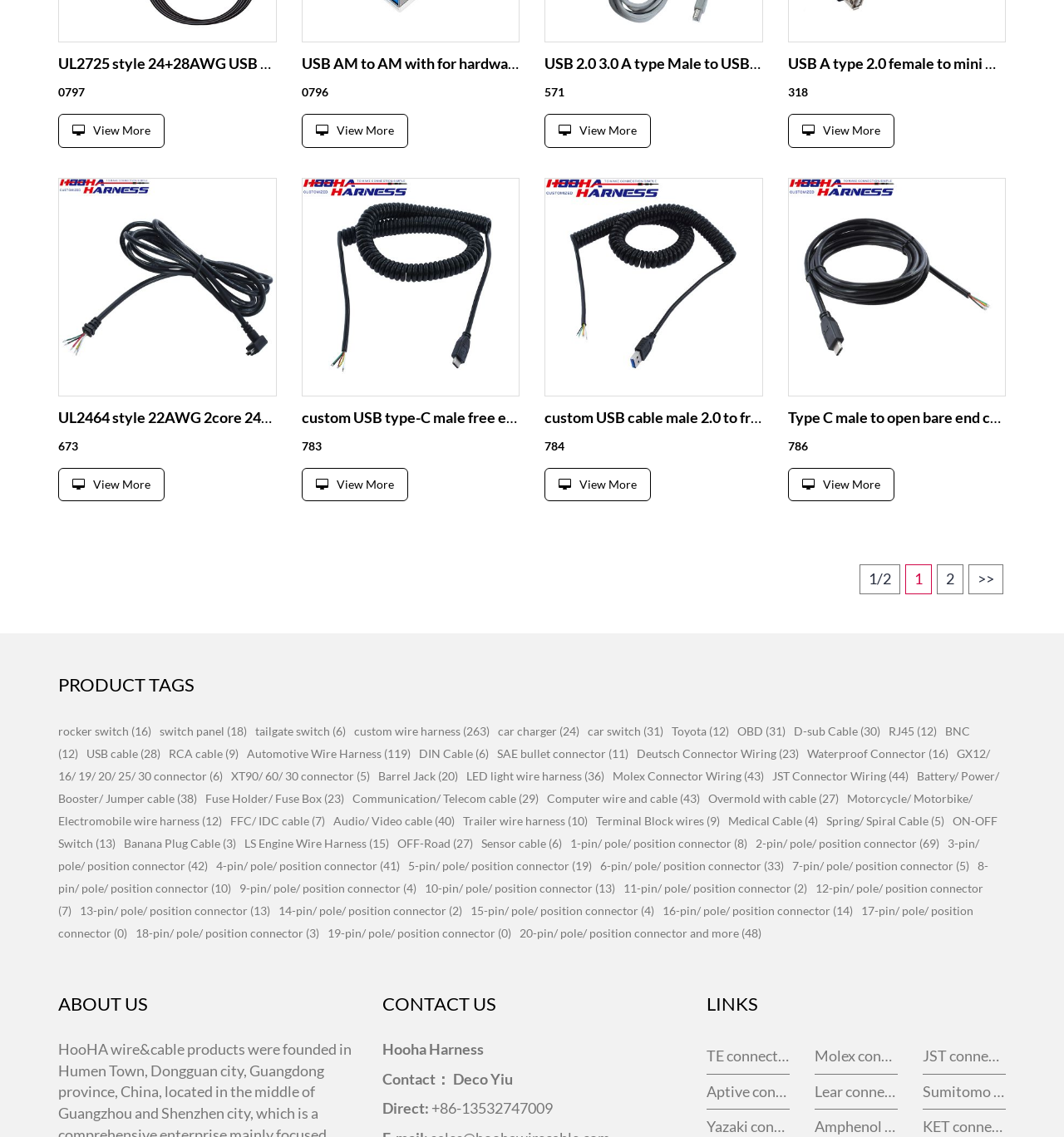Find the bounding box coordinates of the element's region that should be clicked in order to follow the given instruction: "Click on the image of UL2464 style 22AWG 2core 24AWG 2core 70ft length right angle mini USB extension cable". The coordinates should consist of four float numbers between 0 and 1, i.e., [left, top, right, bottom].

[0.055, 0.157, 0.259, 0.348]